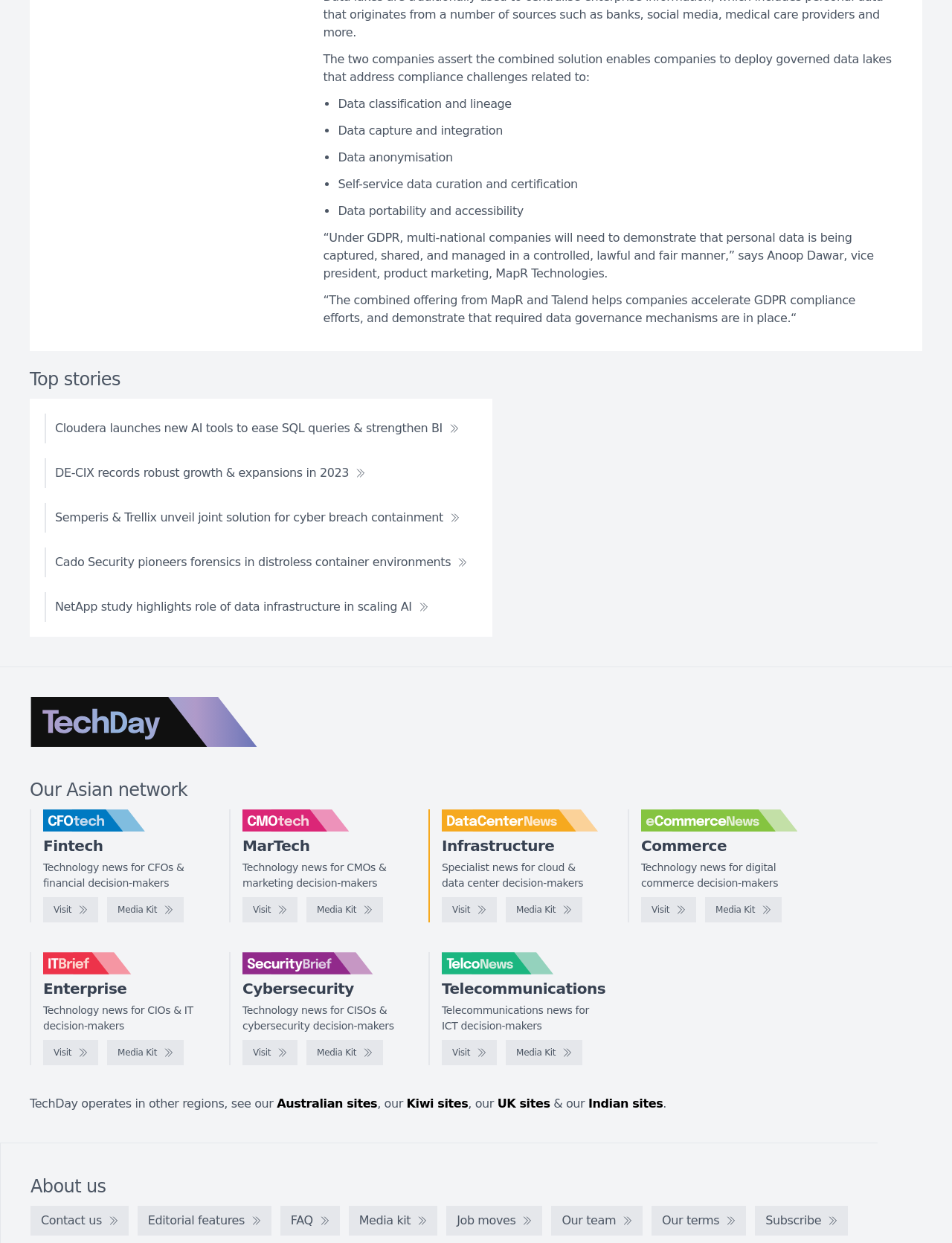Using the webpage screenshot, locate the HTML element that fits the following description and provide its bounding box: "Contact us".

[0.032, 0.97, 0.135, 0.994]